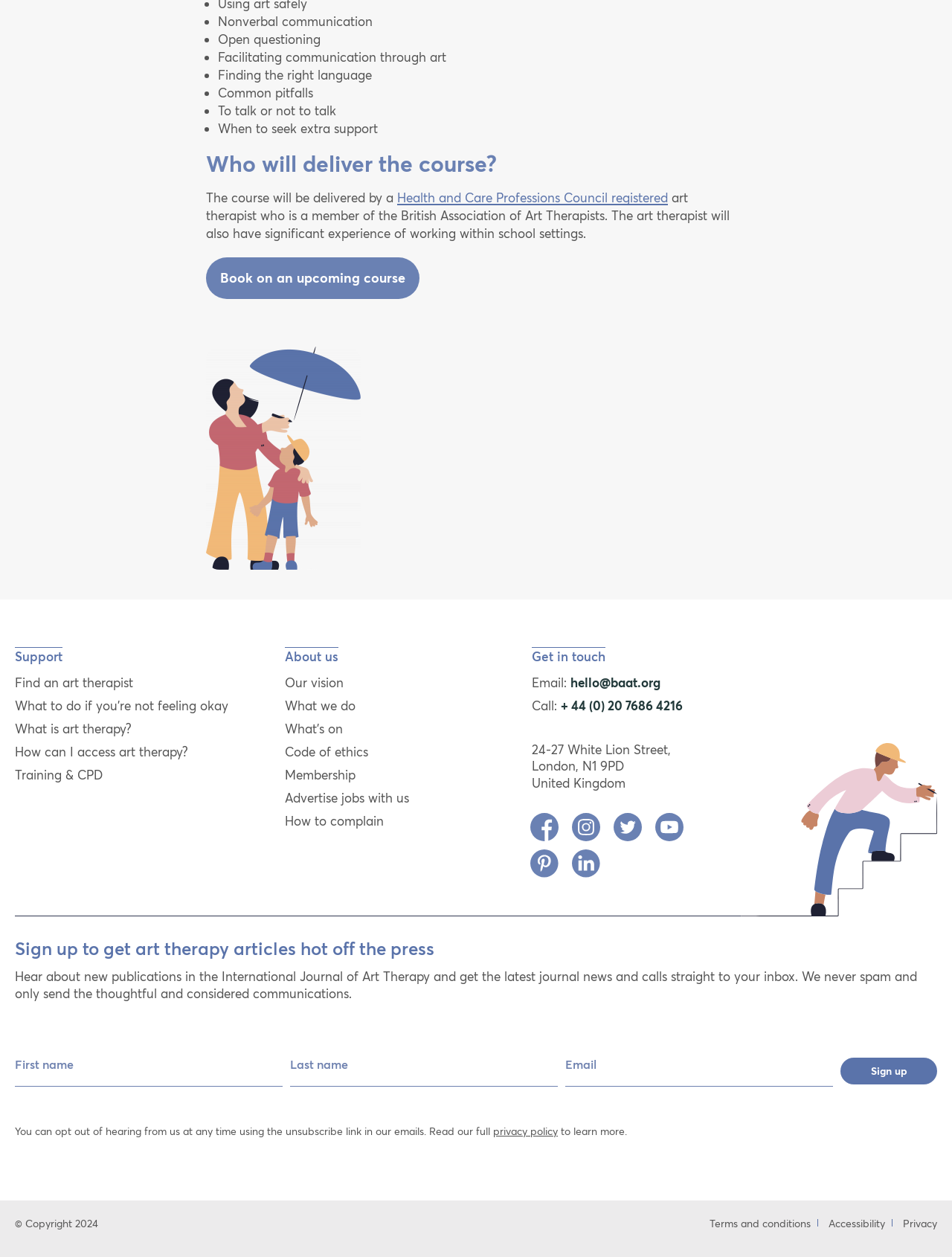Determine the bounding box coordinates of the section to be clicked to follow the instruction: "Get in touch through email". The coordinates should be given as four float numbers between 0 and 1, formatted as [left, top, right, bottom].

[0.598, 0.535, 0.7, 0.55]